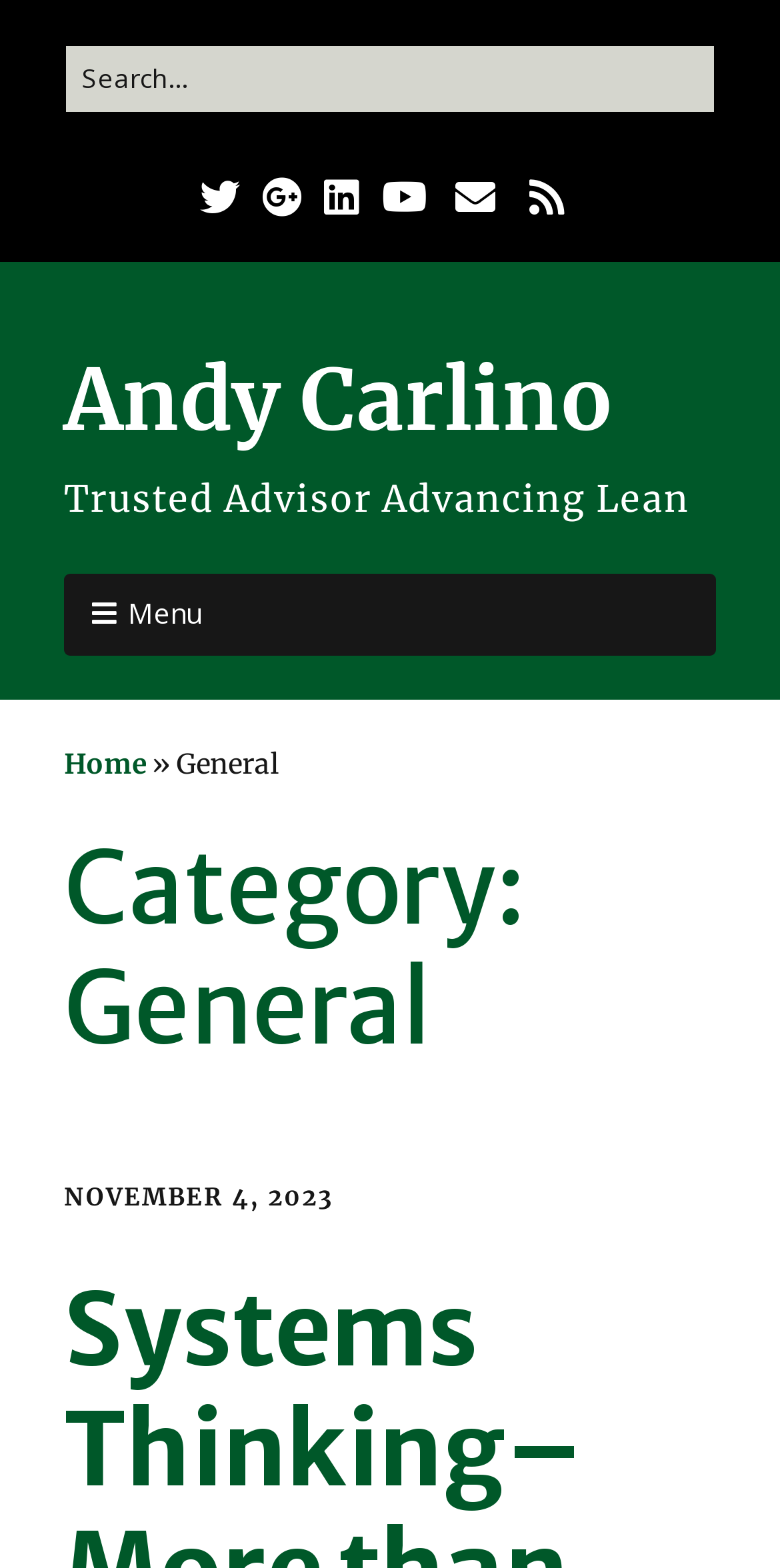From the webpage screenshot, predict the bounding box coordinates (top-left x, top-left y, bottom-right x, bottom-right y) for the UI element described here: Twitter

[0.256, 0.1, 0.318, 0.151]